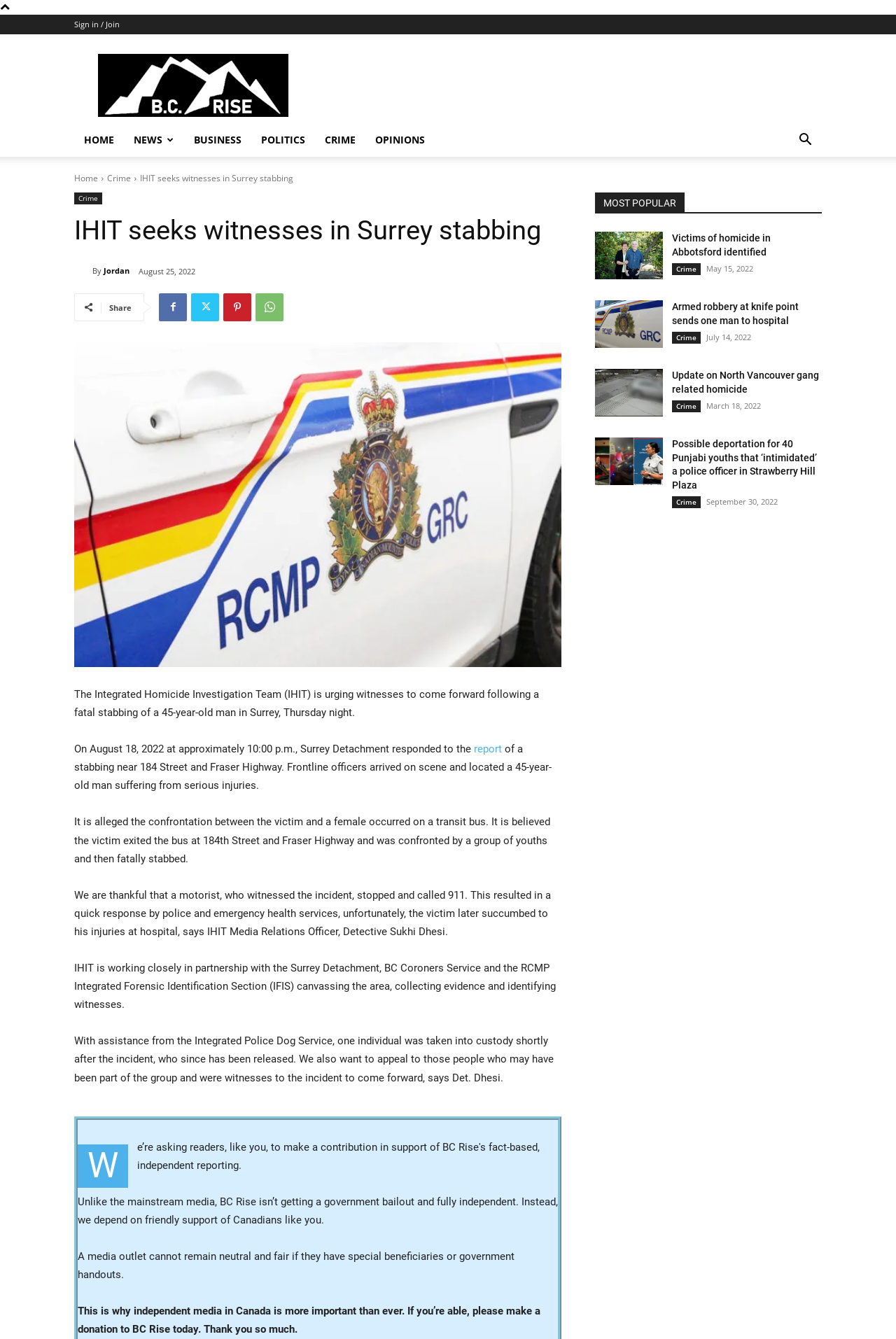Please indicate the bounding box coordinates of the element's region to be clicked to achieve the instruction: "Read the 'IHIT seeks witnesses in Surrey stabbing' article". Provide the coordinates as four float numbers between 0 and 1, i.e., [left, top, right, bottom].

[0.156, 0.129, 0.327, 0.137]